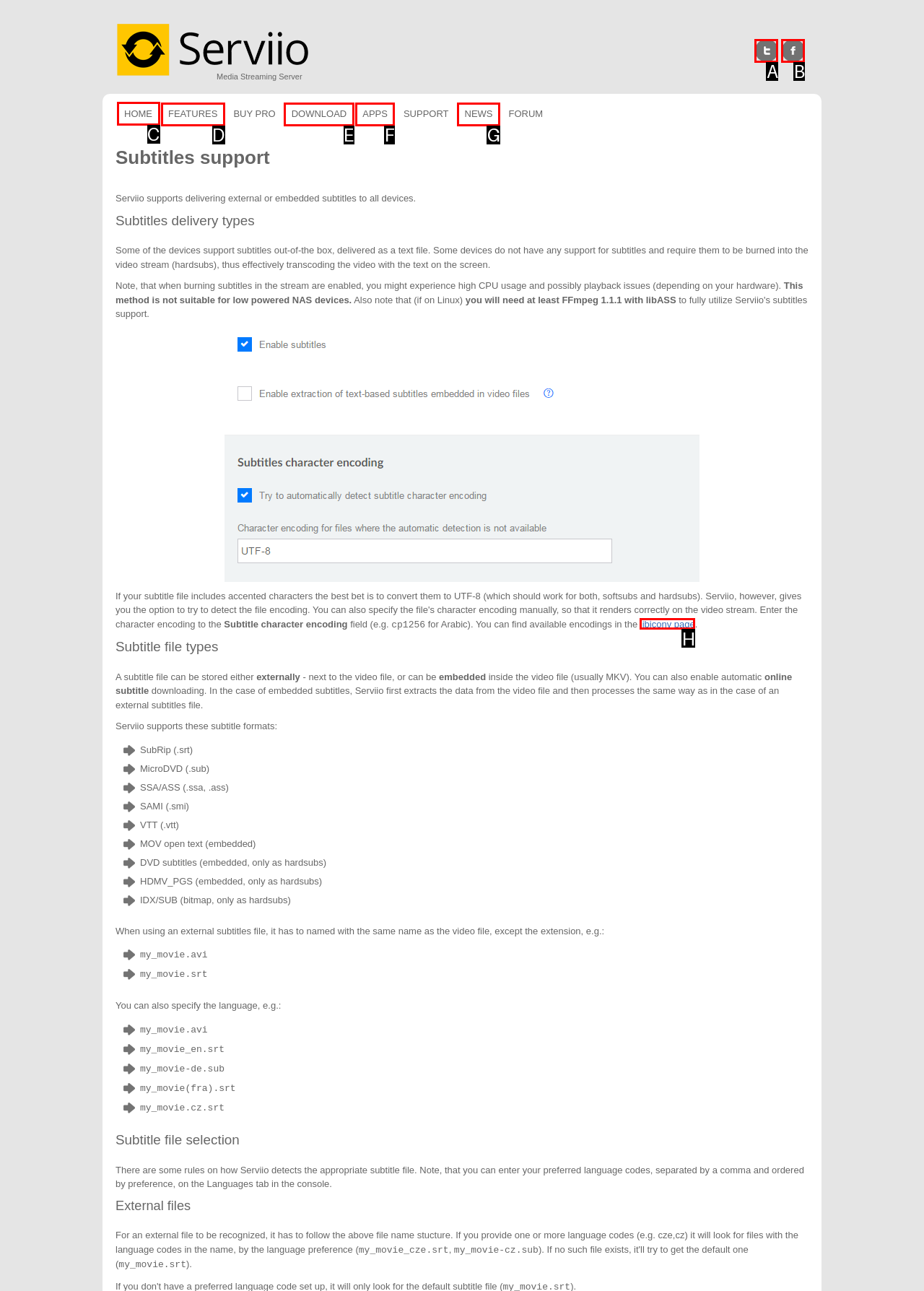For the given instruction: Click on the 'HOME' link, determine which boxed UI element should be clicked. Answer with the letter of the corresponding option directly.

C